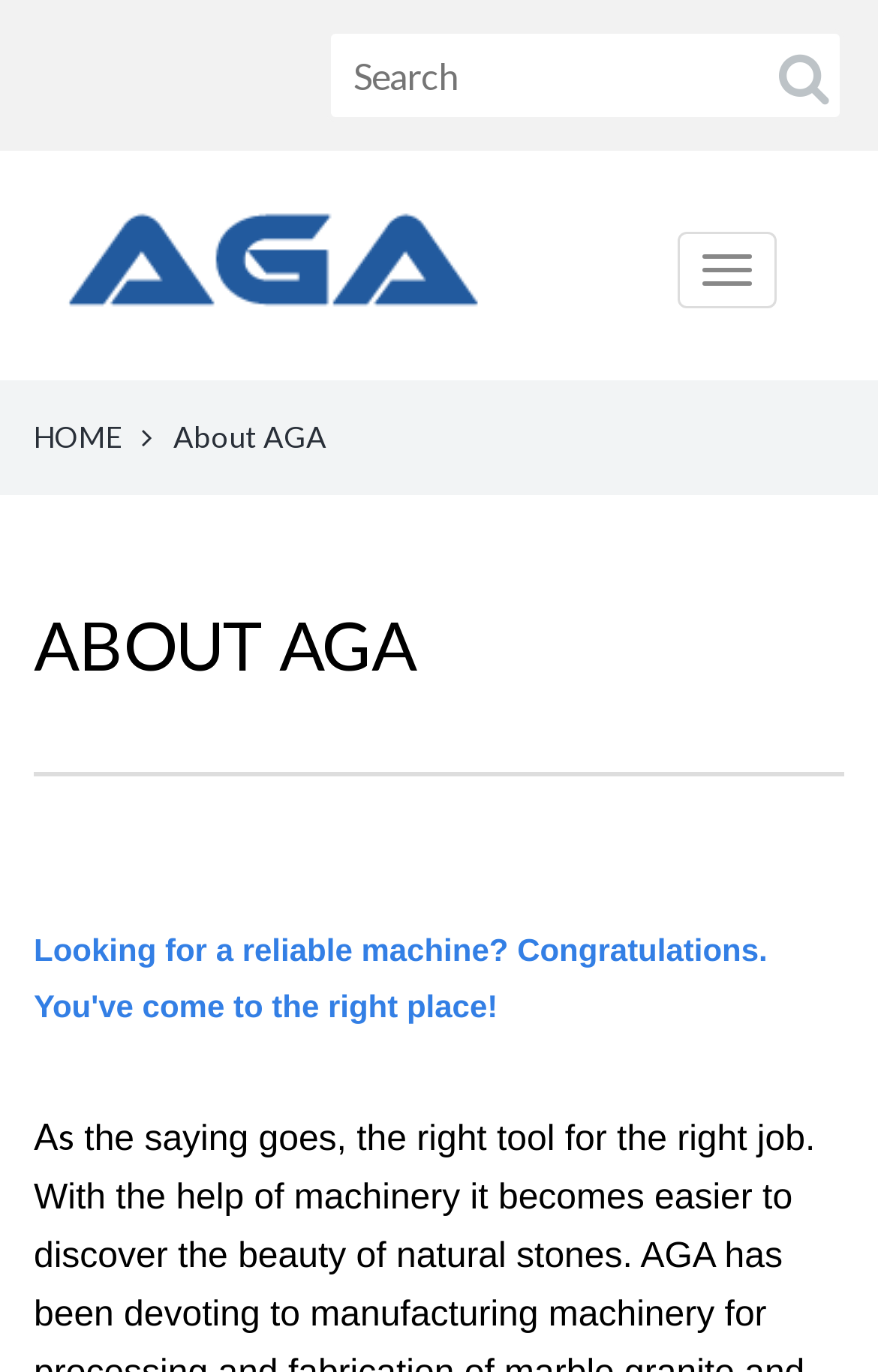What is the purpose of the search box? Analyze the screenshot and reply with just one word or a short phrase.

To search the website